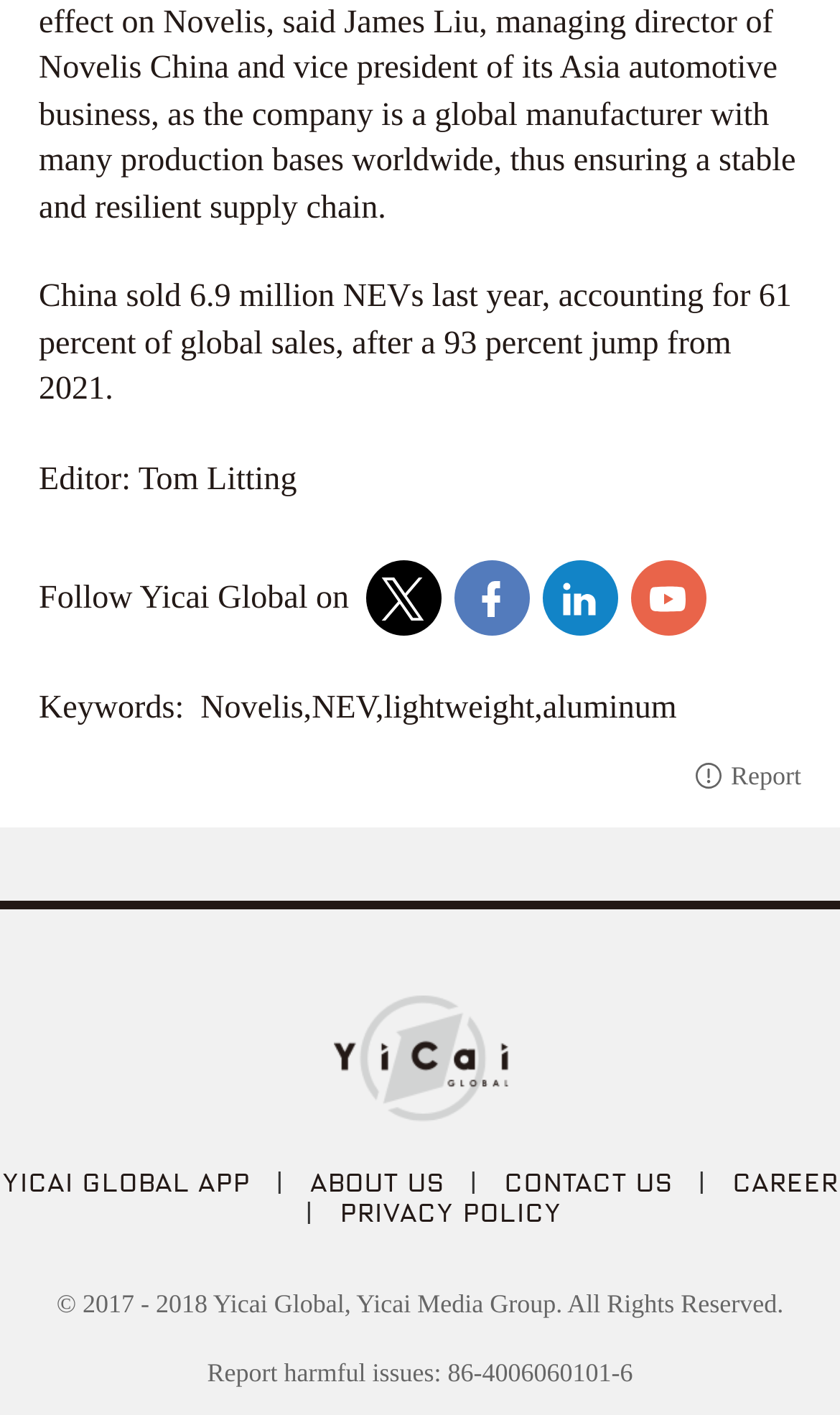Determine the bounding box coordinates (top-left x, top-left y, bottom-right x, bottom-right y) of the UI element described in the following text: CAREER

[0.872, 0.824, 0.997, 0.846]